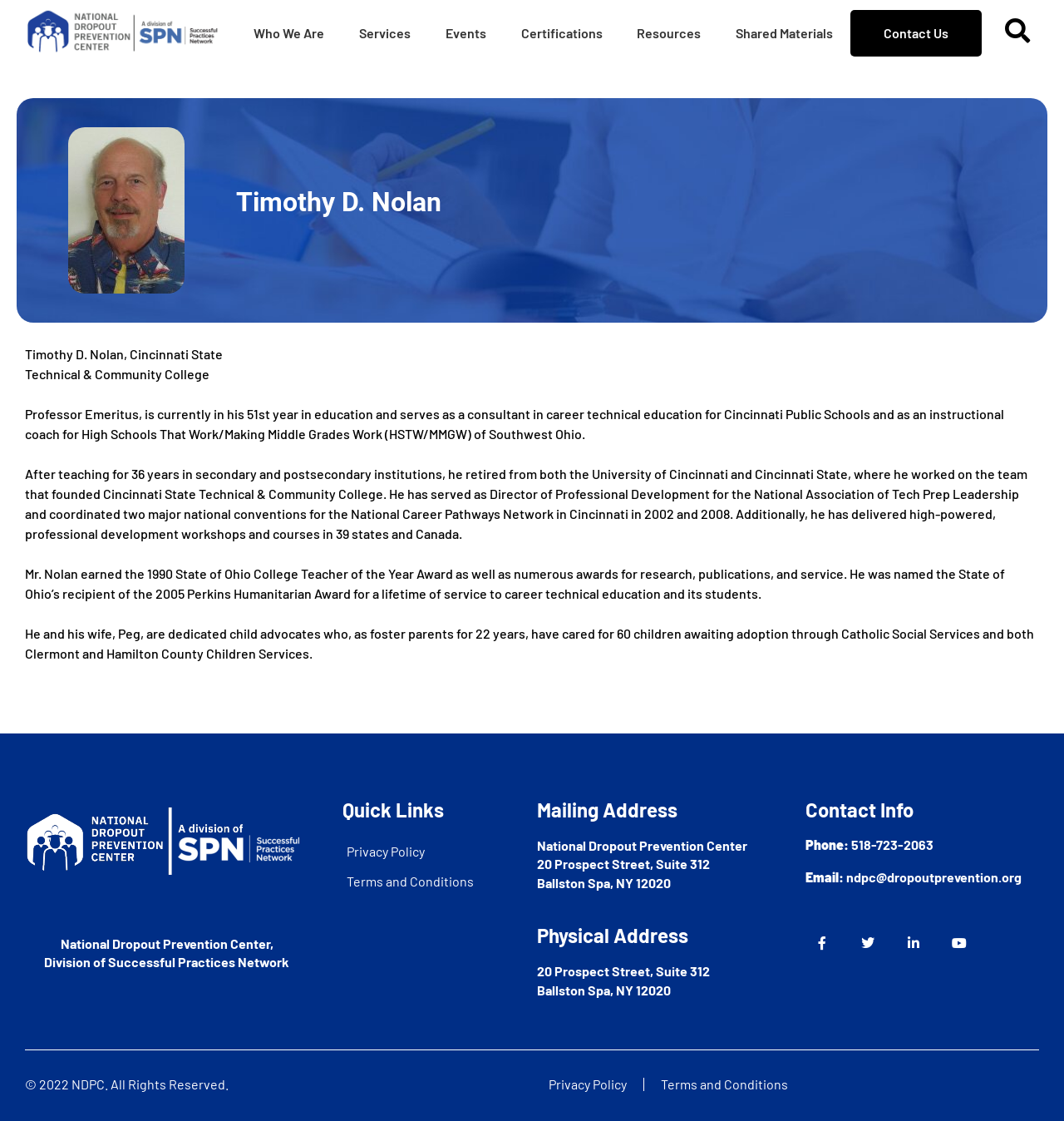Based on the image, give a detailed response to the question: What is the purpose of Timothy D. Nolan's work?

Based on the webpage, Timothy D. Nolan serves as a consultant in career technical education for Cincinnati Public Schools, which is mentioned in the StaticText element with ID 82. This suggests that his work is focused on career technical education.